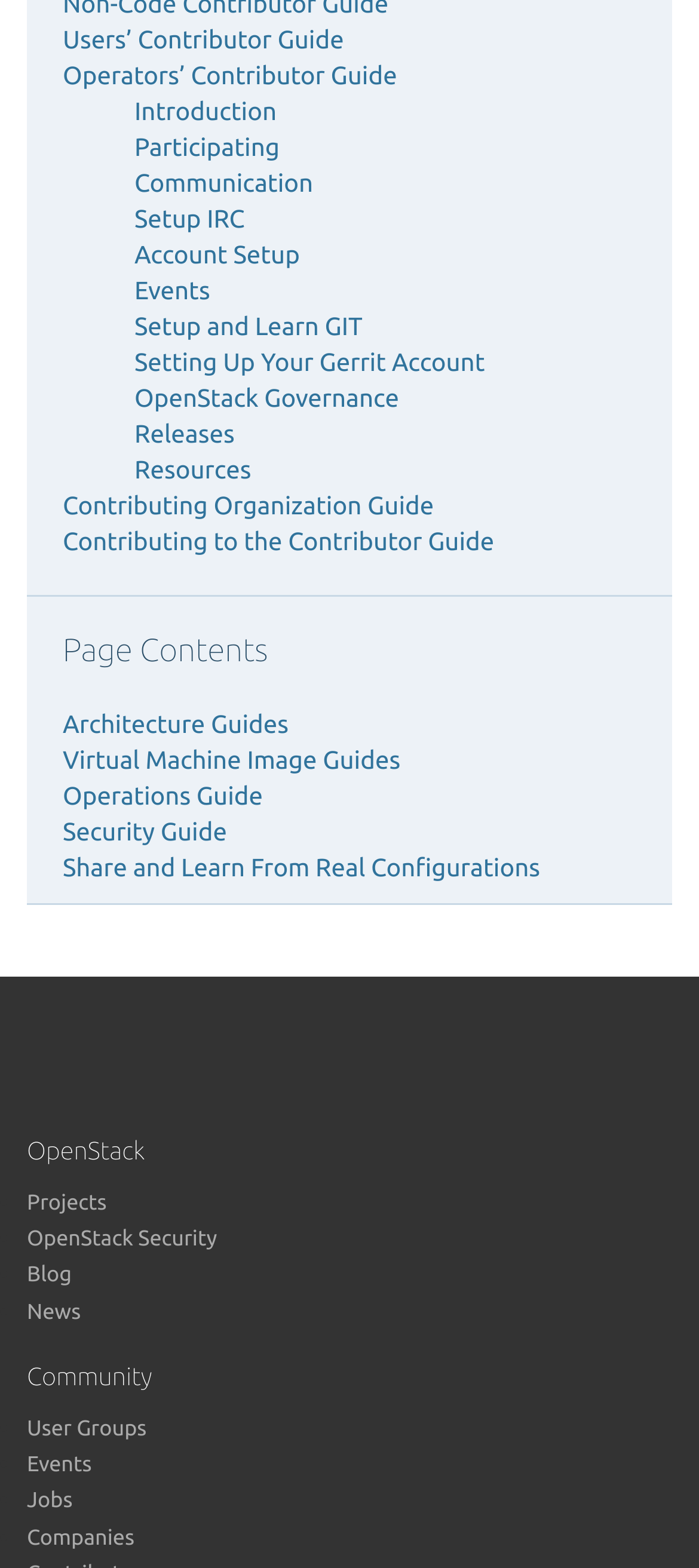Given the description Operators’ Contributor Guide, predict the bounding box coordinates of the UI element. Ensure the coordinates are in the format (top-left x, top-left y, bottom-right x, bottom-right y) and all values are between 0 and 1.

[0.09, 0.039, 0.568, 0.057]